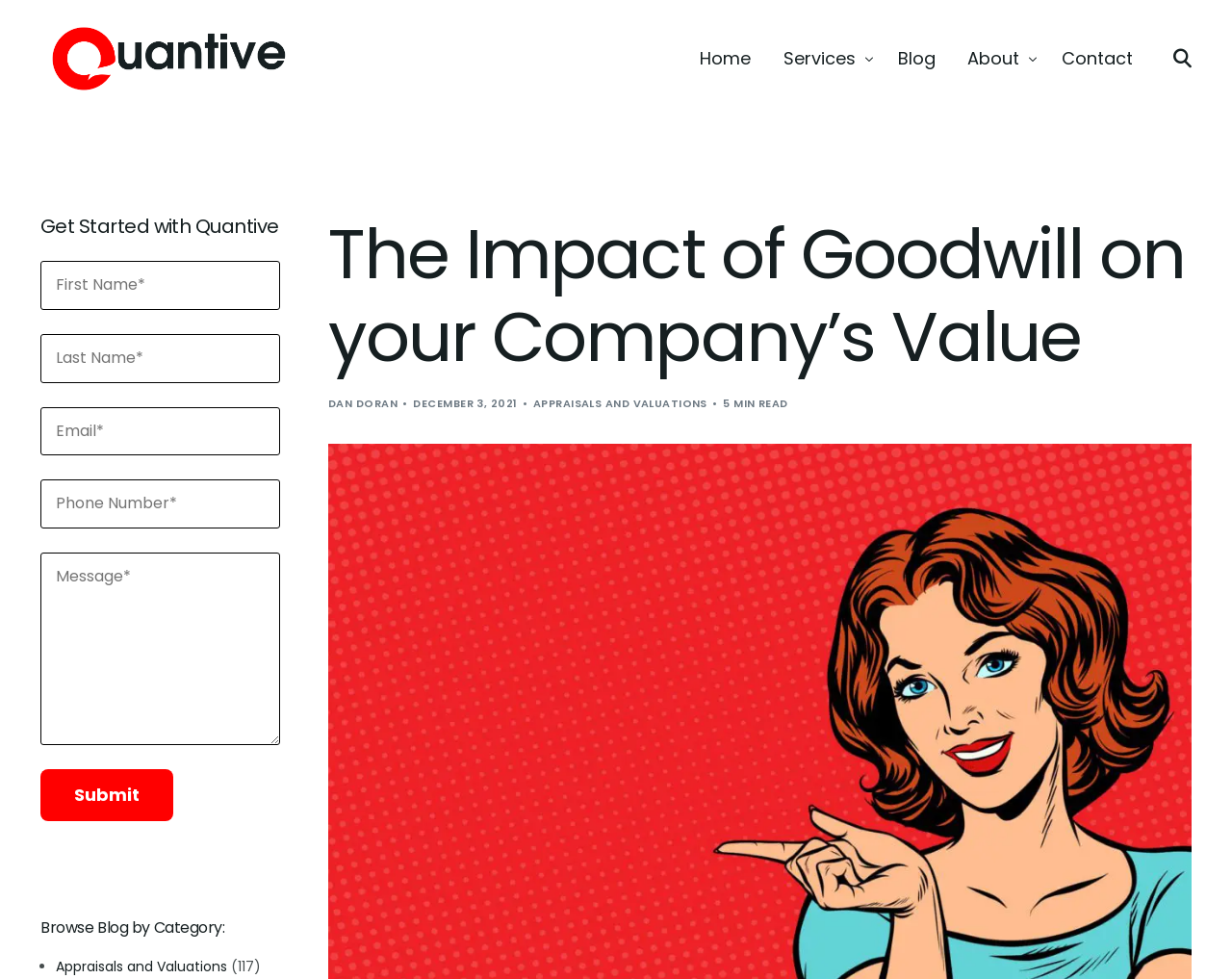Identify the bounding box coordinates of the region that should be clicked to execute the following instruction: "Browse blog by category 'Appraisals and Valuations'".

[0.045, 0.978, 0.184, 0.997]